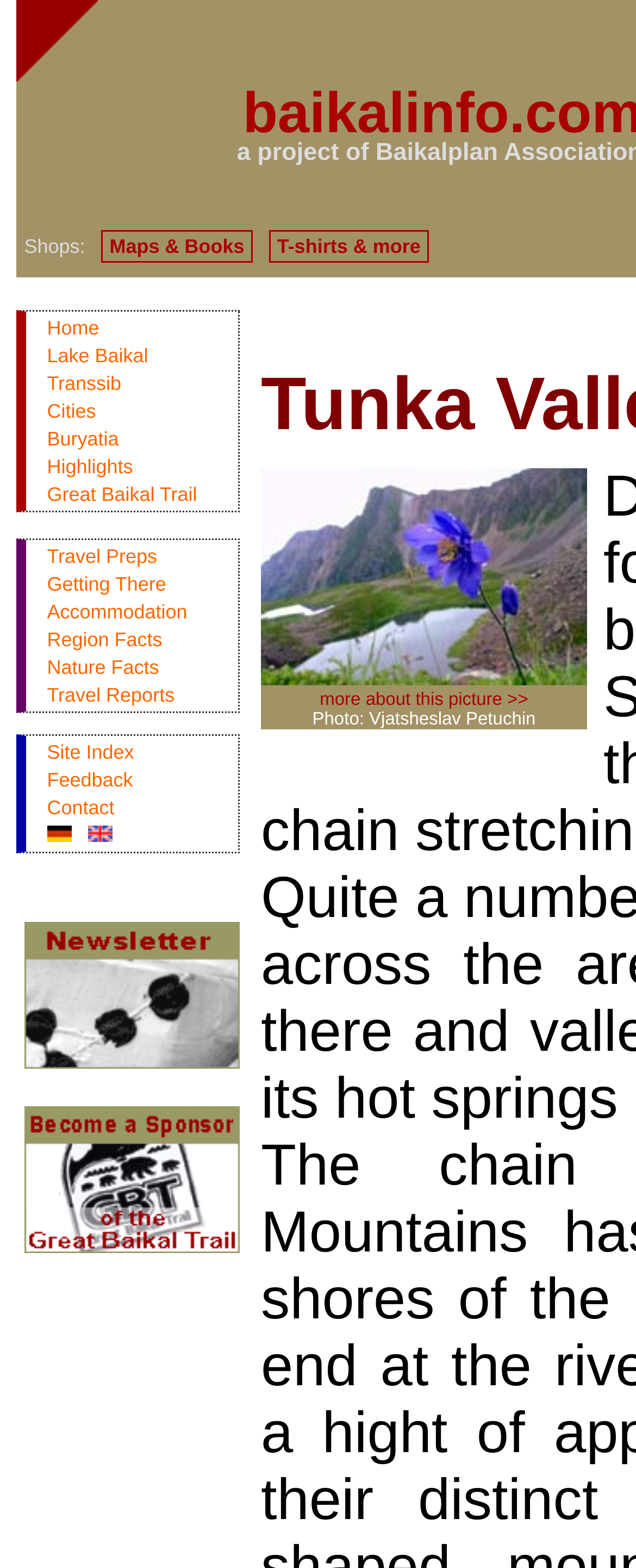What is the name of the mountain chain mentioned?
Using the information from the image, give a concise answer in one word or a short phrase.

Tunkinskij